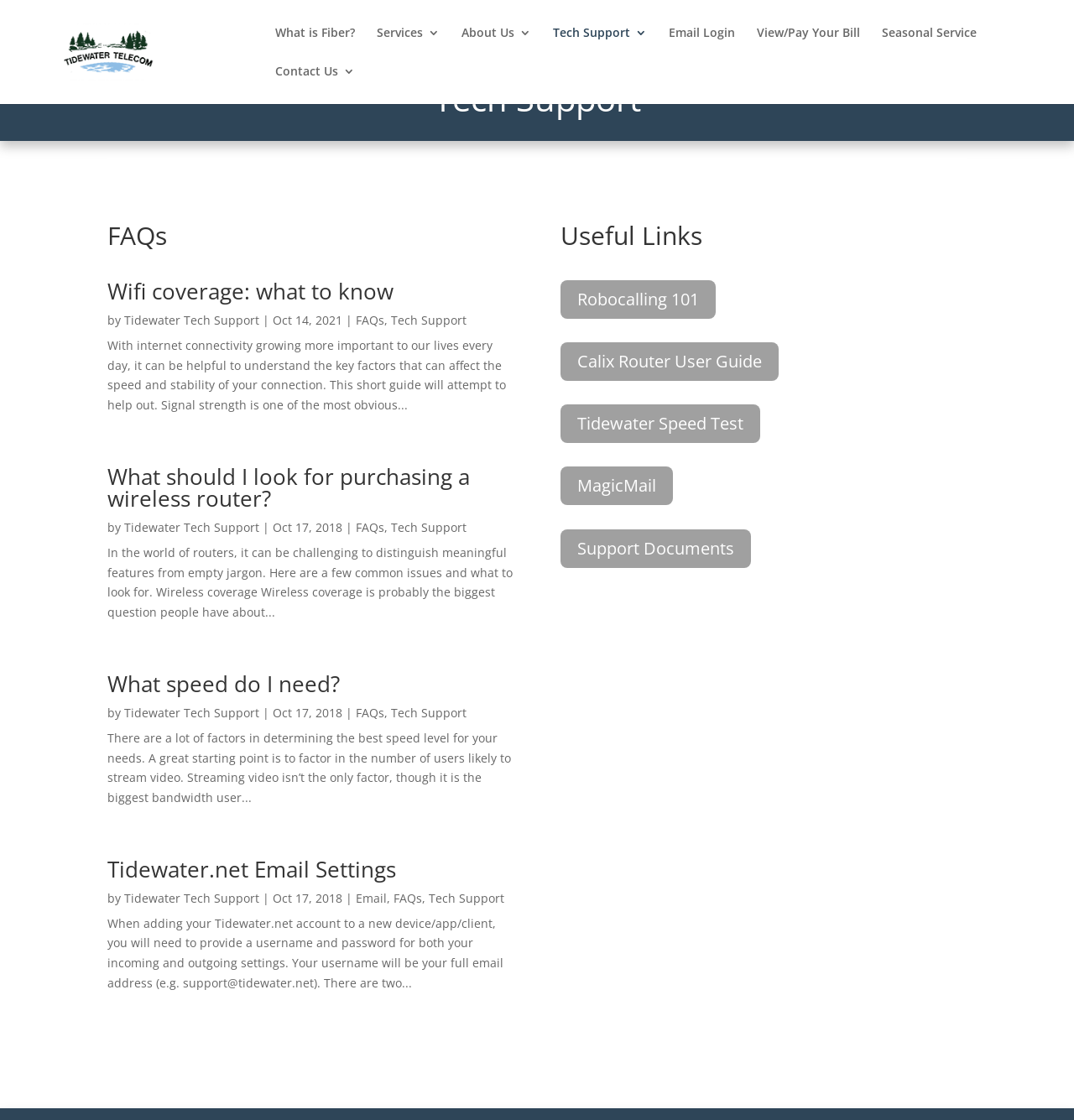Identify the bounding box coordinates for the element that needs to be clicked to fulfill this instruction: "Check 'Tidewater Speed Test'". Provide the coordinates in the format of four float numbers between 0 and 1: [left, top, right, bottom].

[0.522, 0.361, 0.708, 0.396]